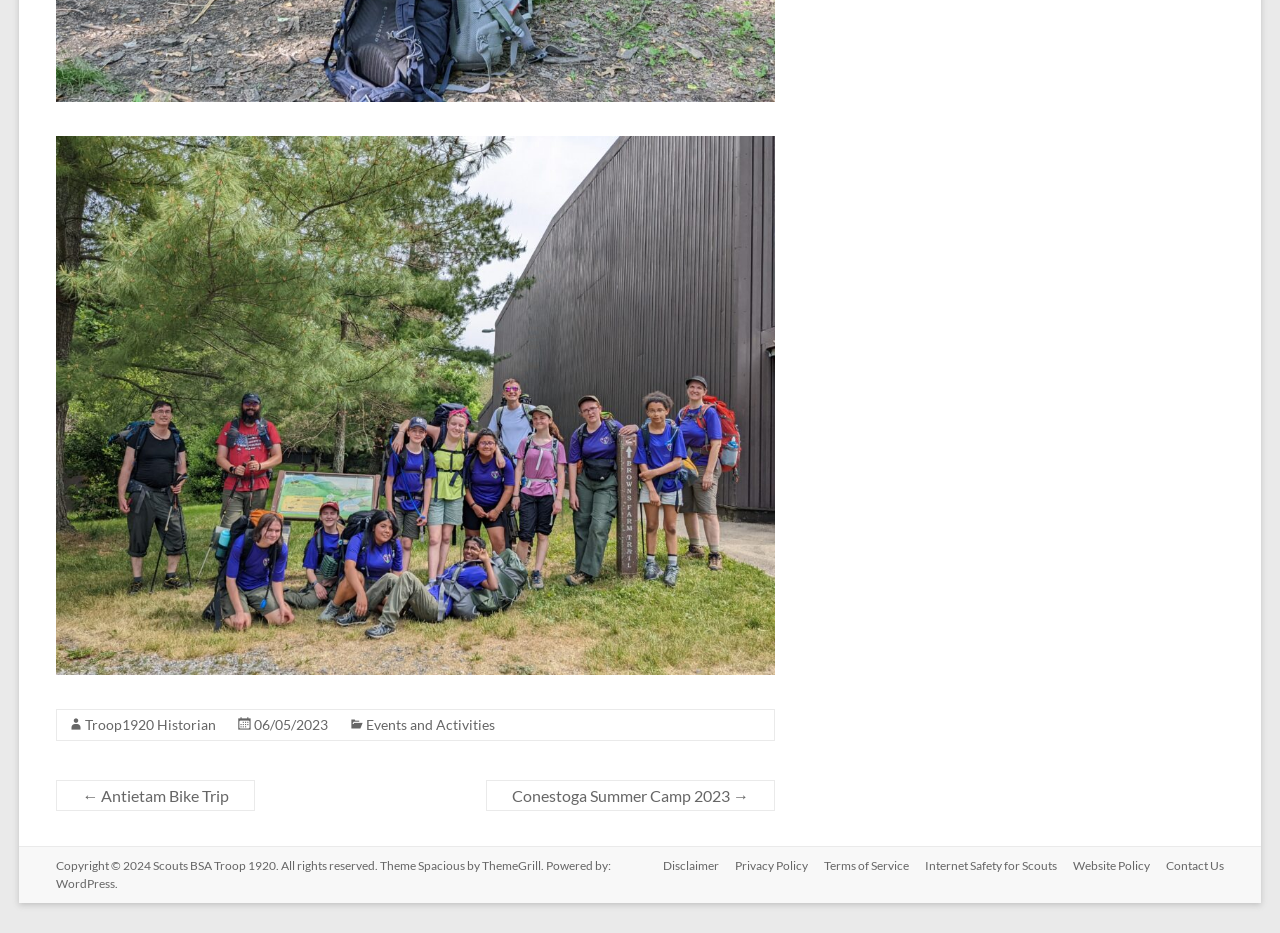Bounding box coordinates are specified in the format (top-left x, top-left y, bottom-right x, bottom-right y). All values are floating point numbers bounded between 0 and 1. Please provide the bounding box coordinate of the region this sentence describes: Page 8

None